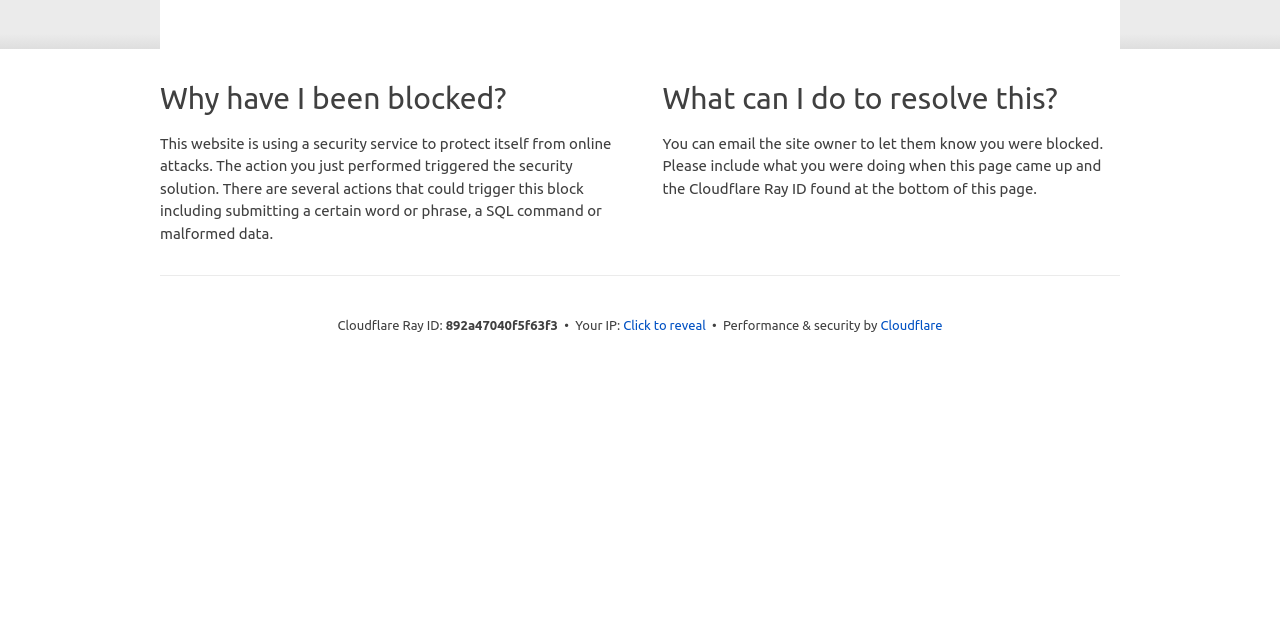Given the element description blog posts, predict the bounding box coordinates for the UI element in the webpage screenshot. The format should be (top-left x, top-left y, bottom-right x, bottom-right y), and the values should be between 0 and 1.

None